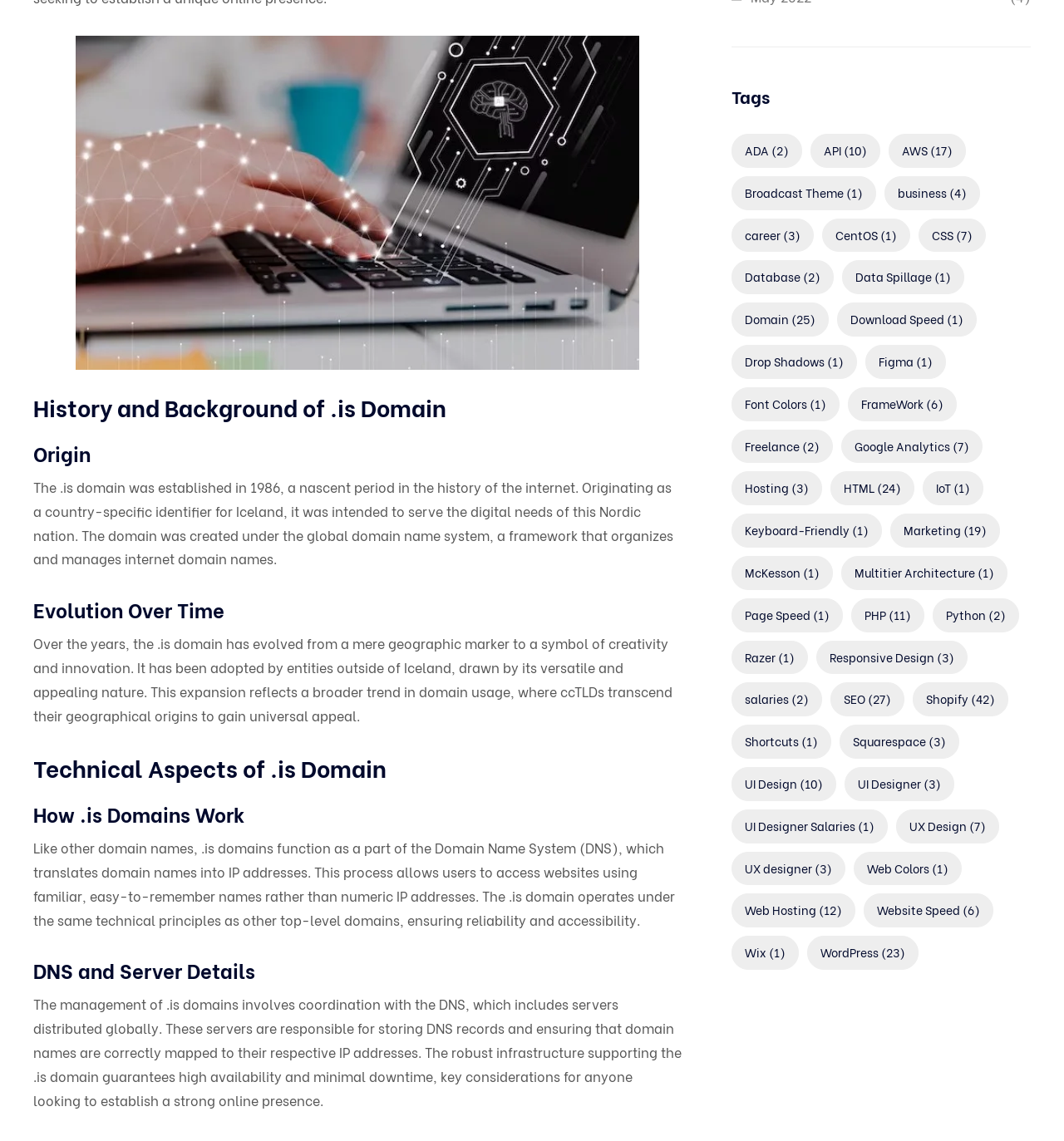Utilize the information from the image to answer the question in detail:
How do .is domains function?

Like other domain names, .is domains function as a part of the Domain Name System (DNS), which translates domain names into IP addresses. This process allows users to access websites using familiar, easy-to-remember names rather than numeric IP addresses.